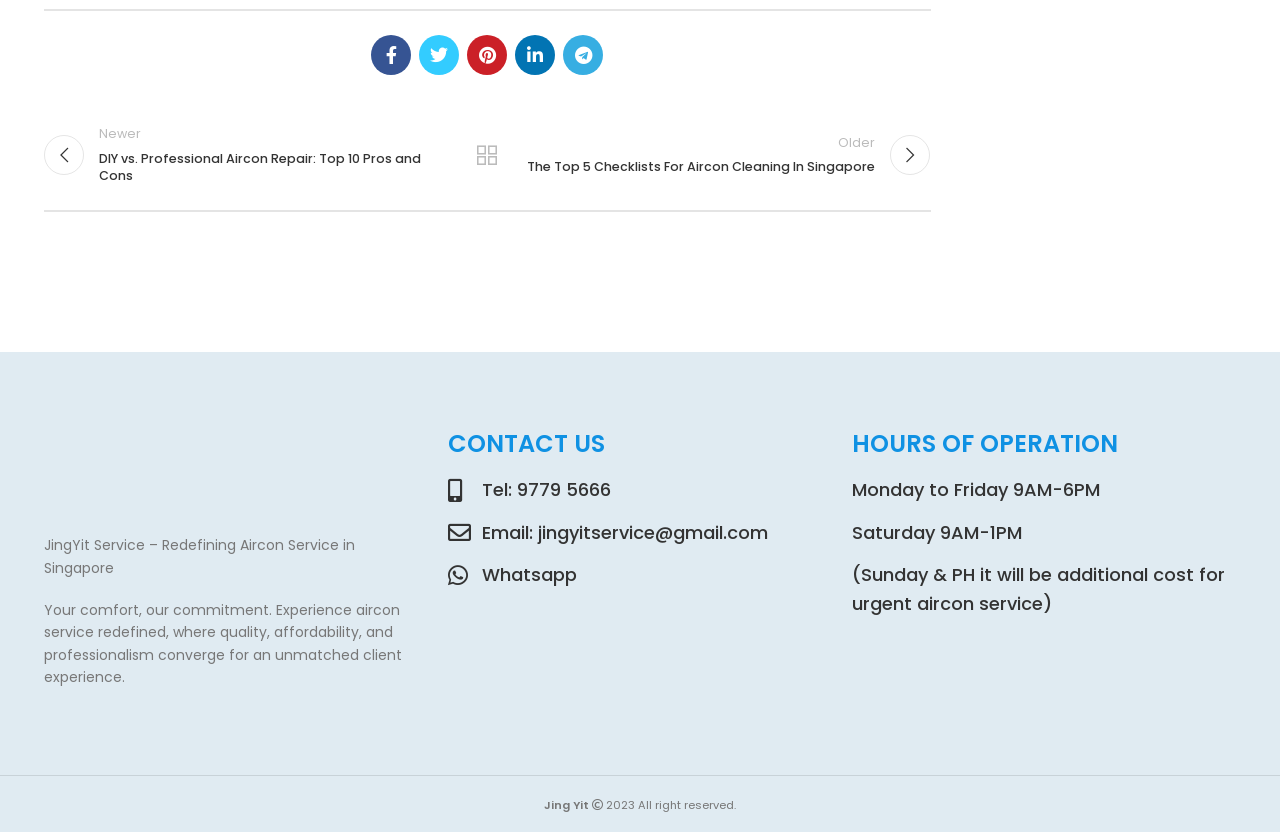What is the section title below the conclusion?
Utilize the information in the image to give a detailed answer to the question.

After the conclusion section, there is a heading 'CONTACT US' followed by another heading 'HOURS OF OPERATION'.